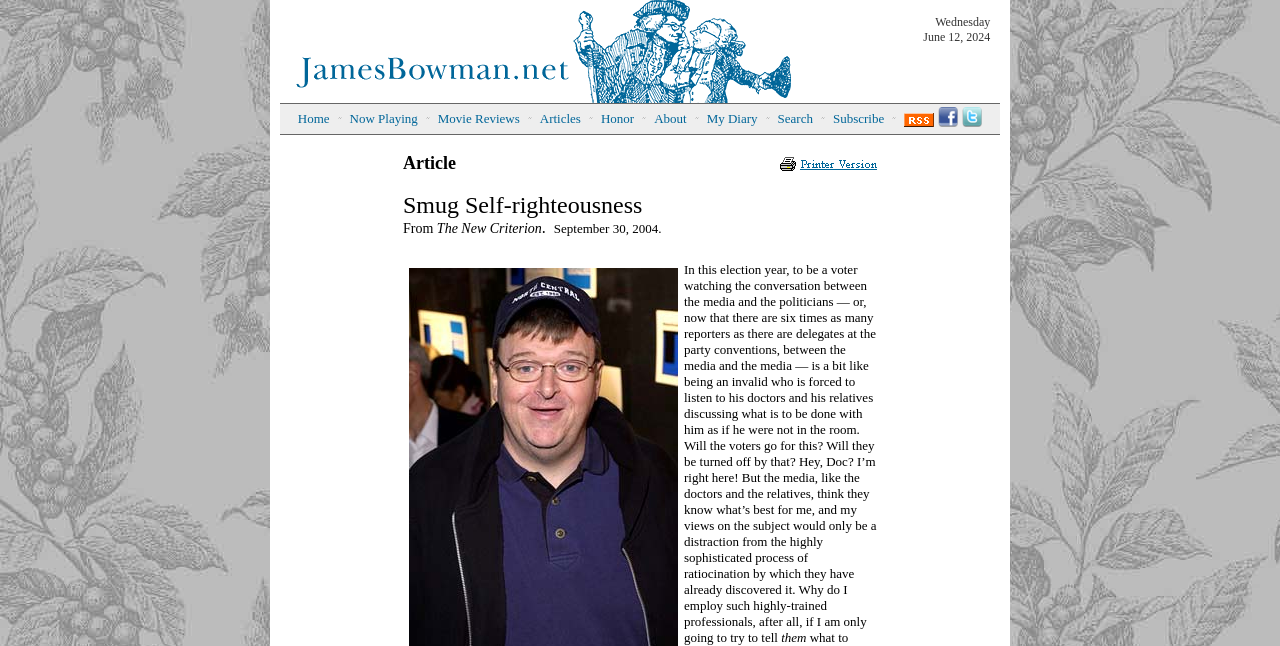Provide an in-depth caption for the contents of the webpage.

The webpage is divided into several sections. At the top, there is a header section with a logo image and a navigation menu. The logo image is located on the left side, and the navigation menu is divided into several tabs, including "Home", "Now Playing", "Movie Reviews", "Articles", "Honor", "About", "My Diary", "Search", "Subscribe", and "Get James Bowman's RSS Feed" with social media links to Facebook and Twitter. Each tab has a corresponding image icon.

Below the header section, there is a content section with a table layout. The table has two rows, and each row contains a single cell with an image. The images are decorative and do not contain any descriptive text.

Further down, there is a section with a table layout that contains an article. The article has a title "Smug Self-righteousness" and a subtitle "From The New Criterion. September 30, 2004." The article text is a long paragraph that discusses the relationship between the media and voters during an election year. The text is written in a conversational tone and uses analogies to make its point.

On the right side of the article, there is a section with a "Printer friendly" link, which allows users to print the article in a friendly format. The link is accompanied by an image icon.

Overall, the webpage has a simple and clean design, with a focus on presenting the article content in a clear and readable format.